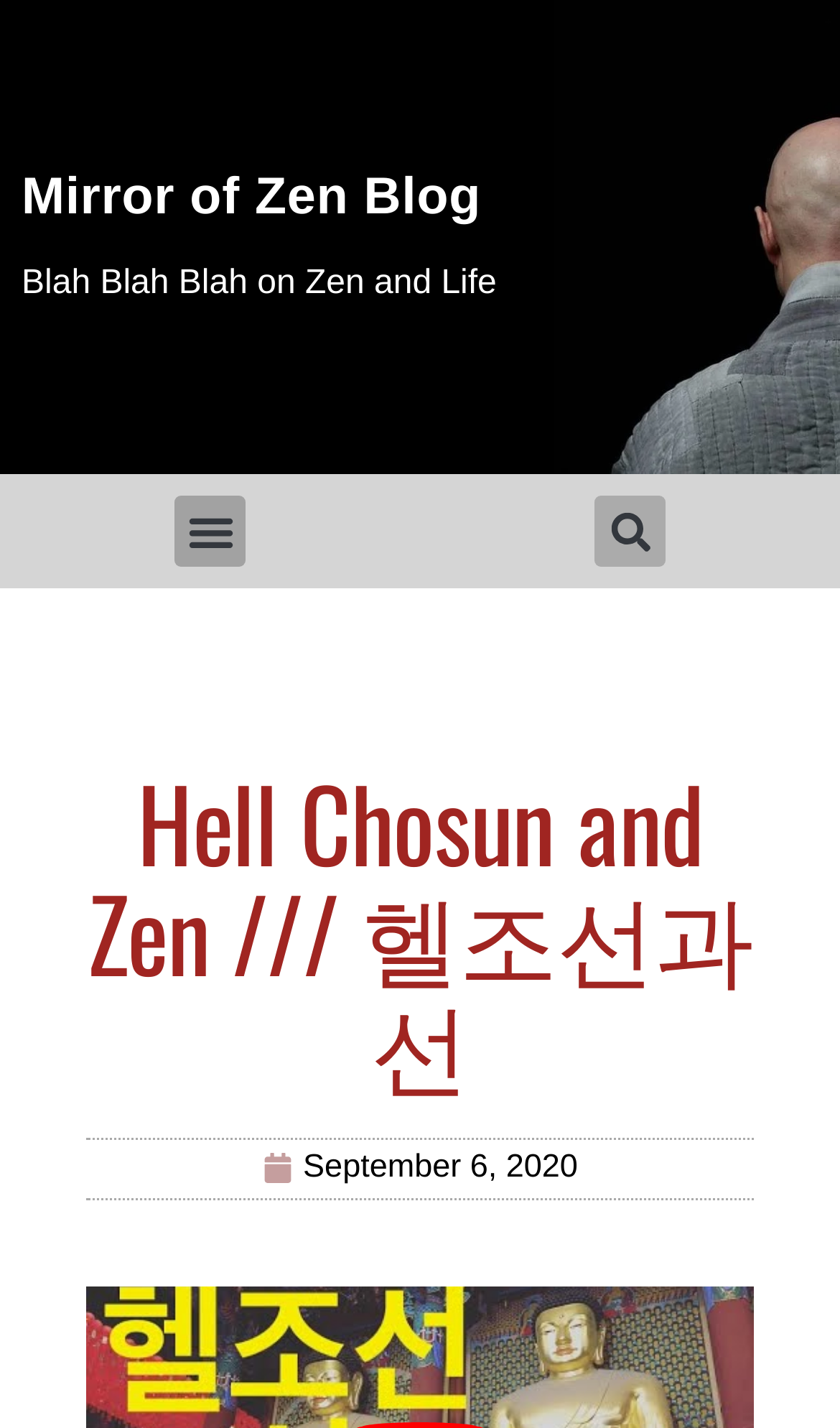Based on what you see in the screenshot, provide a thorough answer to this question: What is the date associated with the link?

The link has a time element associated with it, which indicates that the link is related to a specific date, in this case, September 6, 2020.